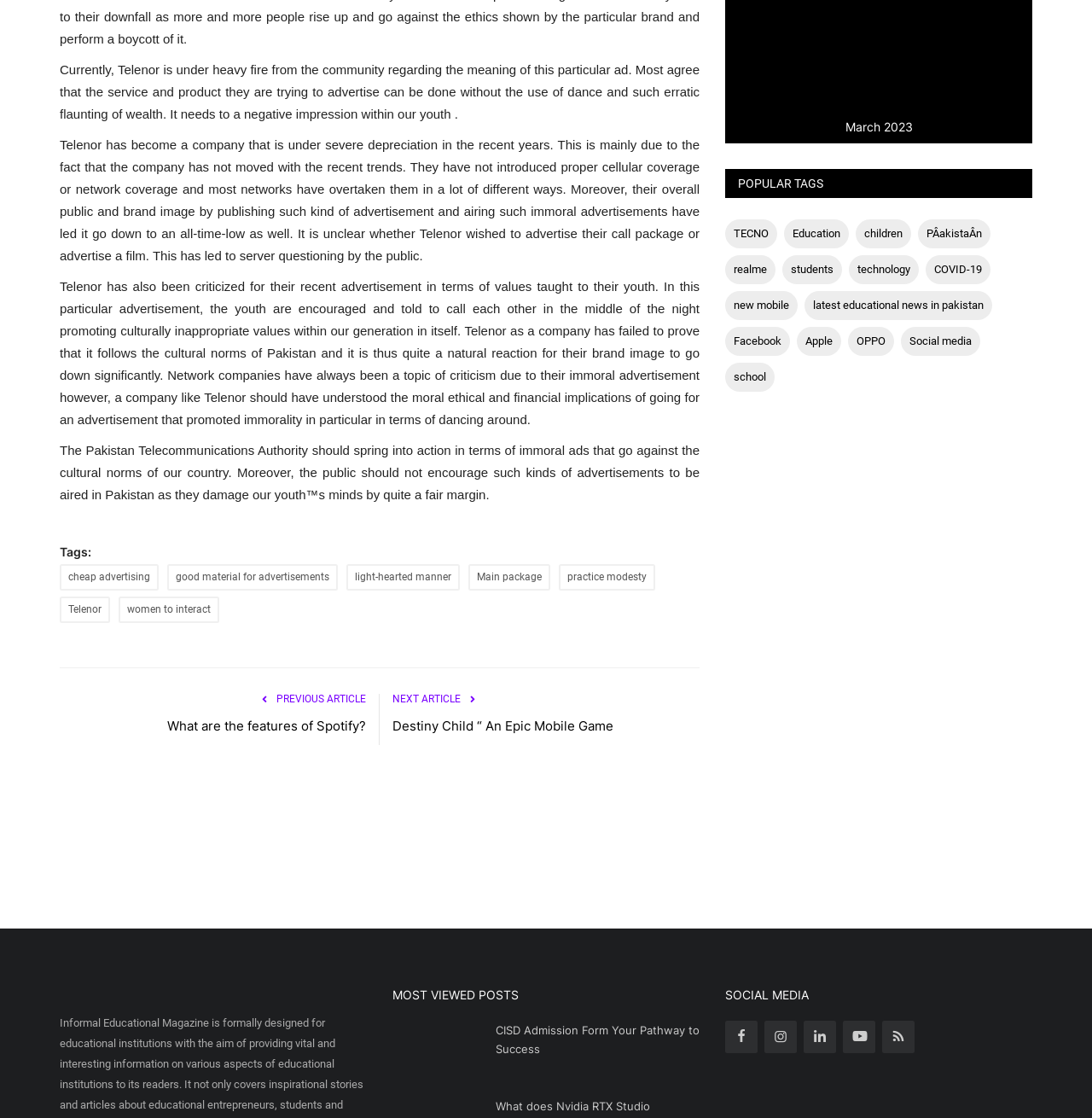Identify the bounding box coordinates of the section to be clicked to complete the task described by the following instruction: "Go to the 'NEXT ARTICLE'". The coordinates should be four float numbers between 0 and 1, formatted as [left, top, right, bottom].

[0.359, 0.62, 0.641, 0.63]